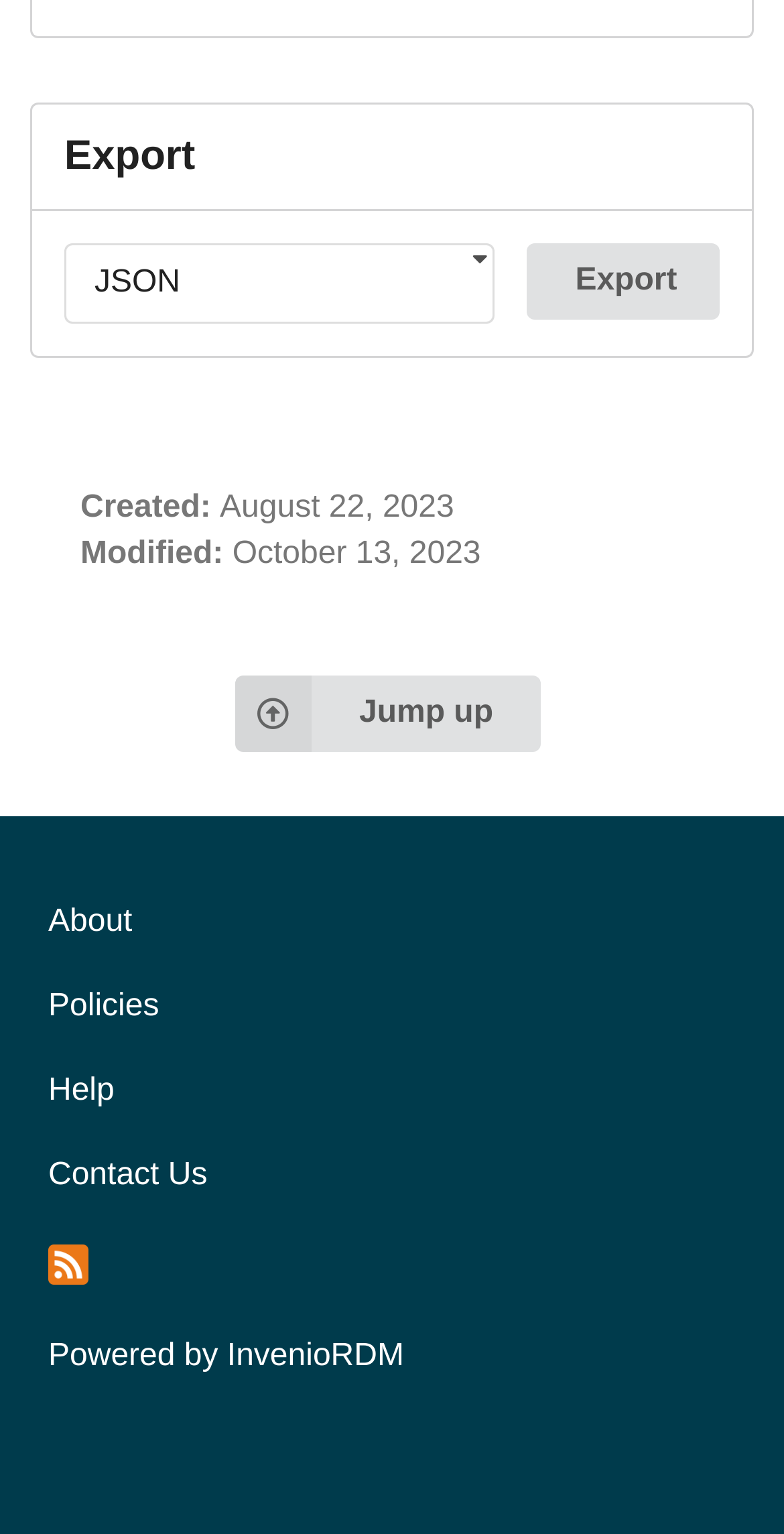What is the function of the 'Jump to top of page' button?
Please respond to the question with as much detail as possible.

The 'Jump to top of page' button is located at the bottom of the page, and its label 'Jump up' suggests that it is used to quickly navigate to the top of the page, allowing users to easily access the top section of the page.